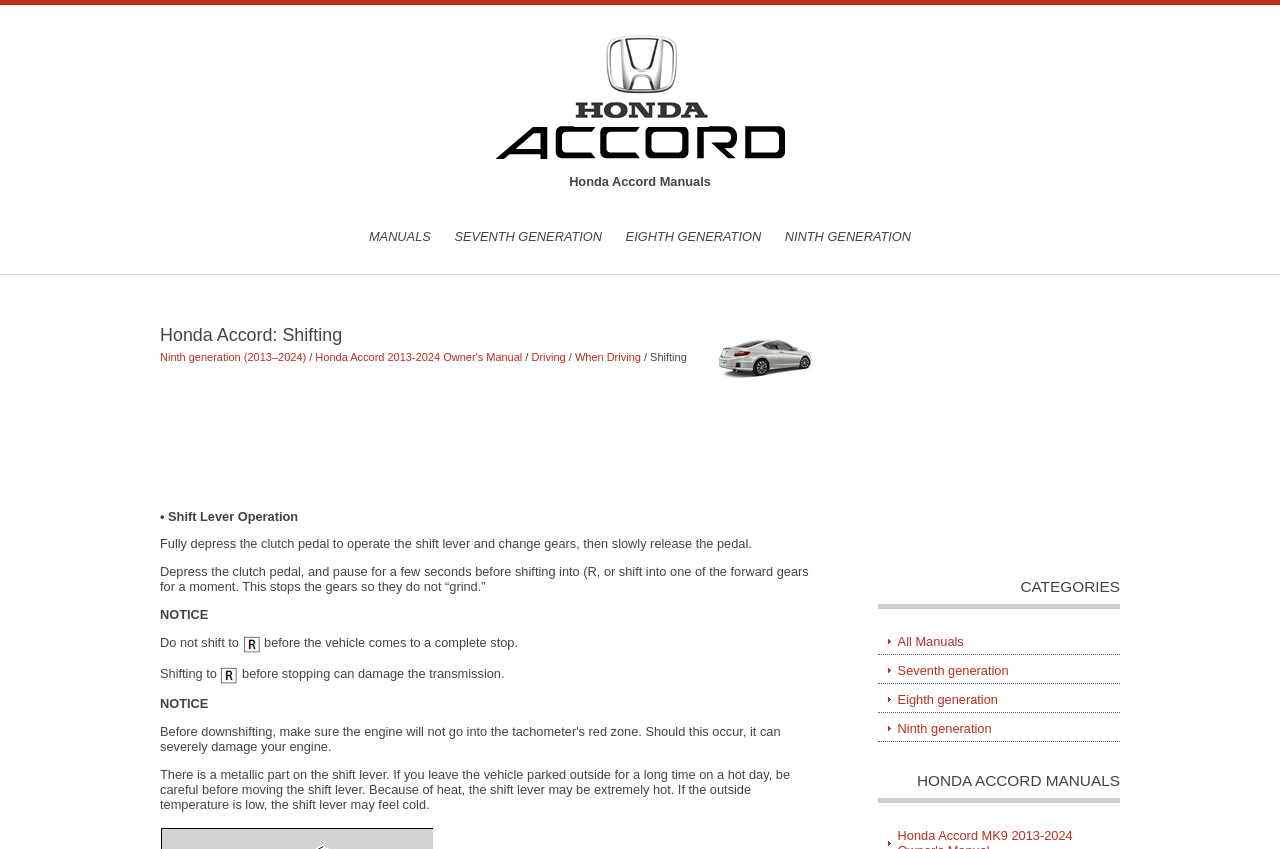What should you do before shifting into reverse gear?
Offer a detailed and exhaustive answer to the question.

According to the webpage, before shifting into reverse gear, you should depress the clutch pedal and pause for a few seconds to stop the gears from grinding.